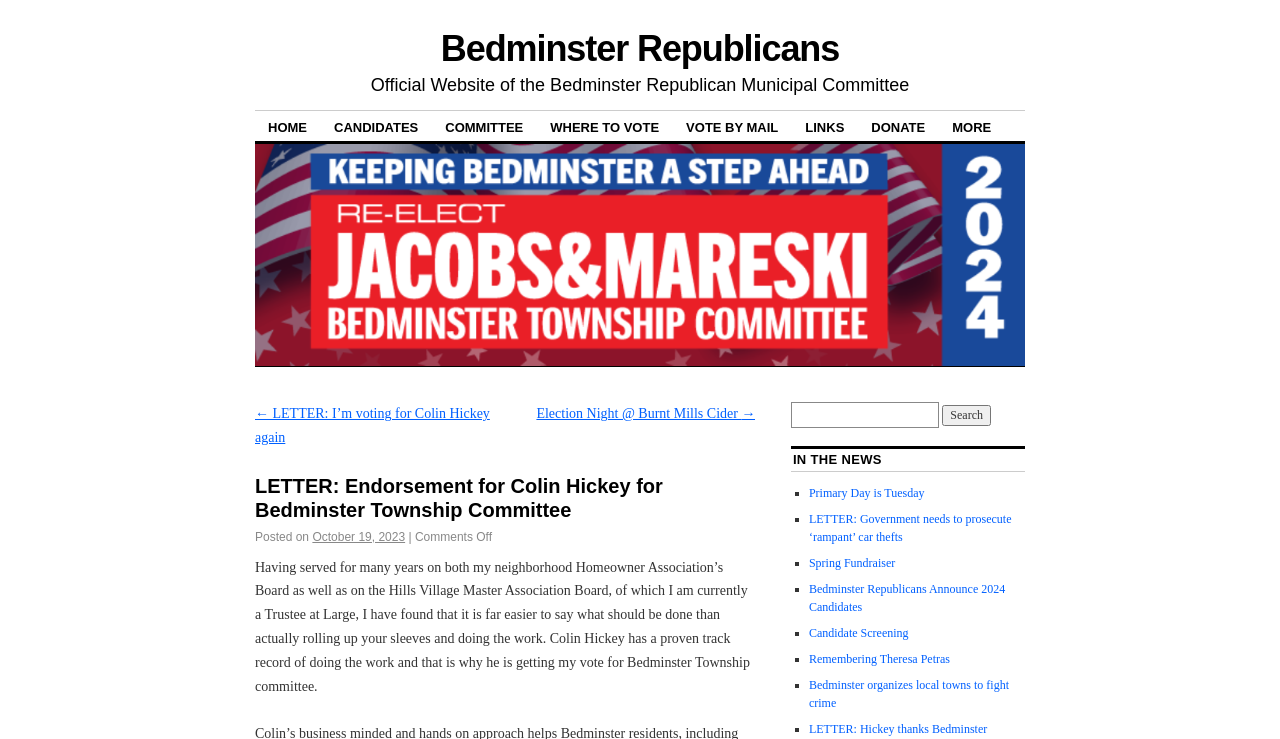Please determine the bounding box coordinates of the element's region to click in order to carry out the following instruction: "View the IN THE NEWS section". The coordinates should be four float numbers between 0 and 1, i.e., [left, top, right, bottom].

[0.618, 0.604, 0.801, 0.639]